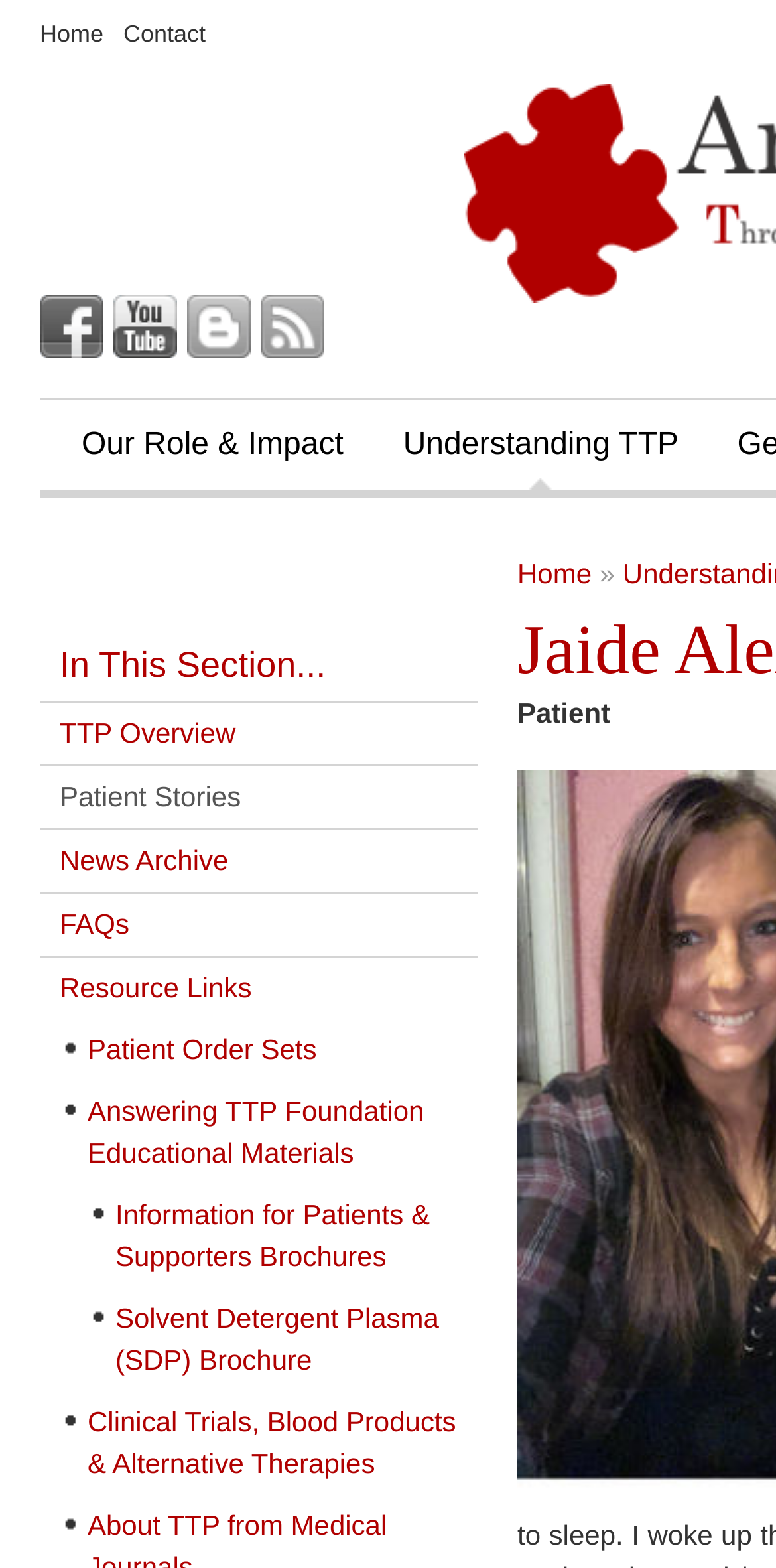Determine the bounding box coordinates of the clickable area required to perform the following instruction: "Visit Answering TTP Facebook". The coordinates should be represented as four float numbers between 0 and 1: [left, top, right, bottom].

[0.051, 0.188, 0.133, 0.229]